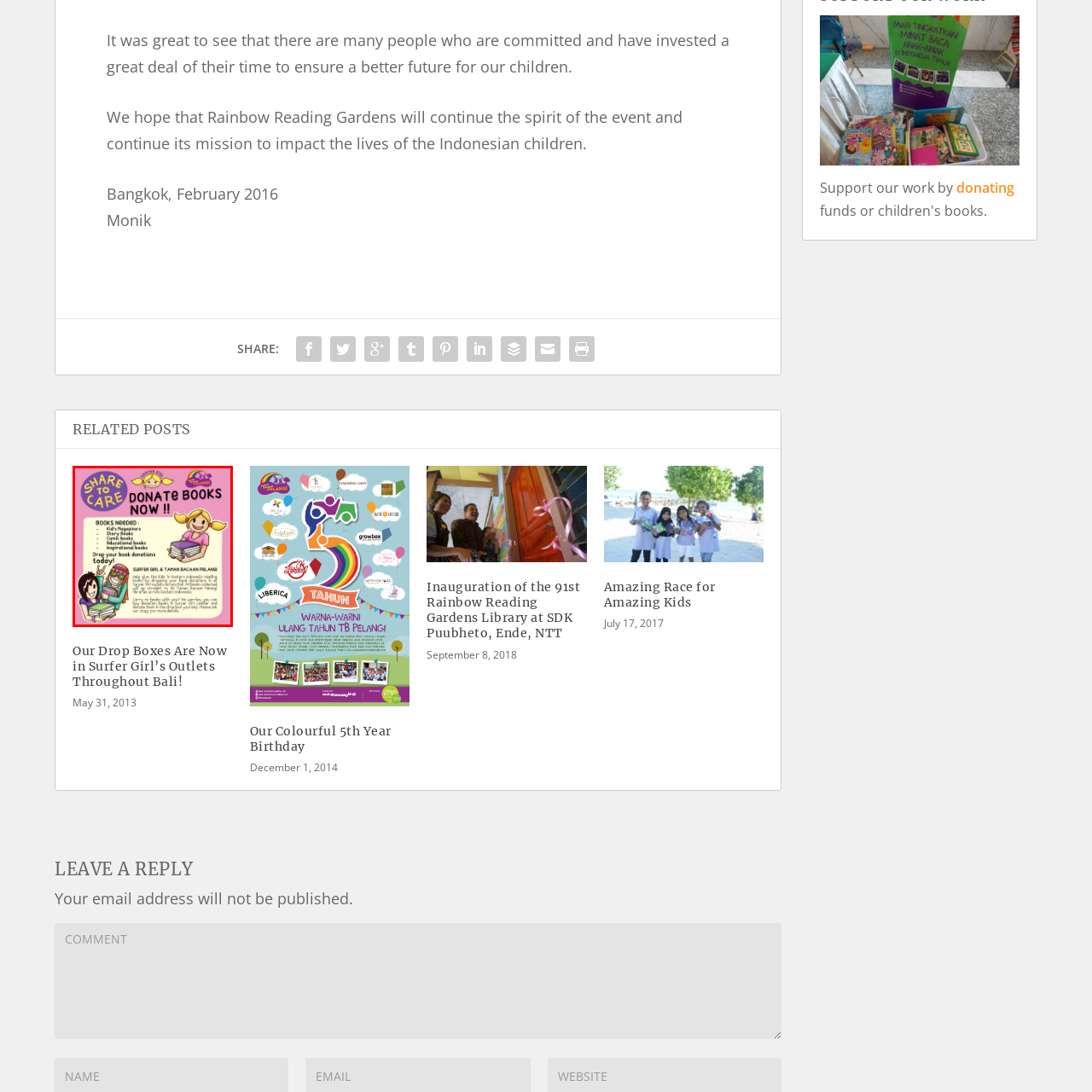Craft a detailed explanation of the image surrounded by the red outline.

The image features a vibrant and engaging poster promoting the "Share to Care" initiative, urging the community to donate books. Central to the design, cartoon characters, including a girl holding a stack of books, add a playful touch. The text, prominently displayed, reads "DONATE BOOKS NOW!!", emphasizing the call to action. Underneath, a list details the types of books needed: children's books, storybooks, educational books, and inspirational books. The background is pink, enhancing the visual appeal.

At the bottom, the poster mentions Surfer Girl and Taman Bacaan Pelangi, indicating collaboration in this charitable effort. It encourages viewers to drop off their book donations, inviting them to be part of a meaningful cause that supports literacy and learning for children in Indonesia. This initiative highlights the importance of community involvement in fostering a brighter future for the youth.